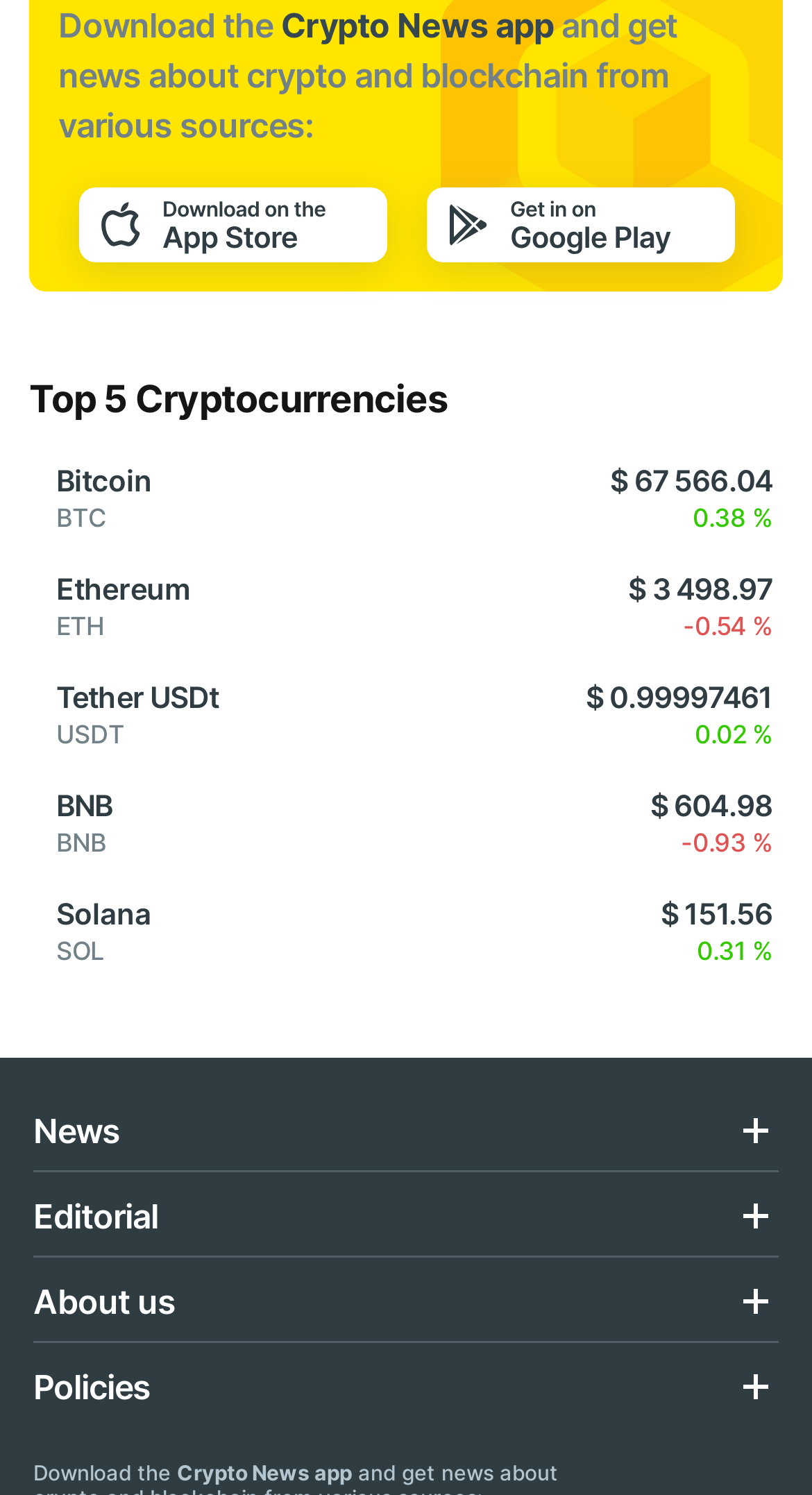Based on the image, give a detailed response to the question: What is the purpose of this webpage?

The webpage has multiple sections related to cryptocurrency news and information, including 'Top 5 Cryptocurrencies', 'News', and 'Editorial', which suggests that the purpose of this webpage is to provide users with crypto-related news and information.